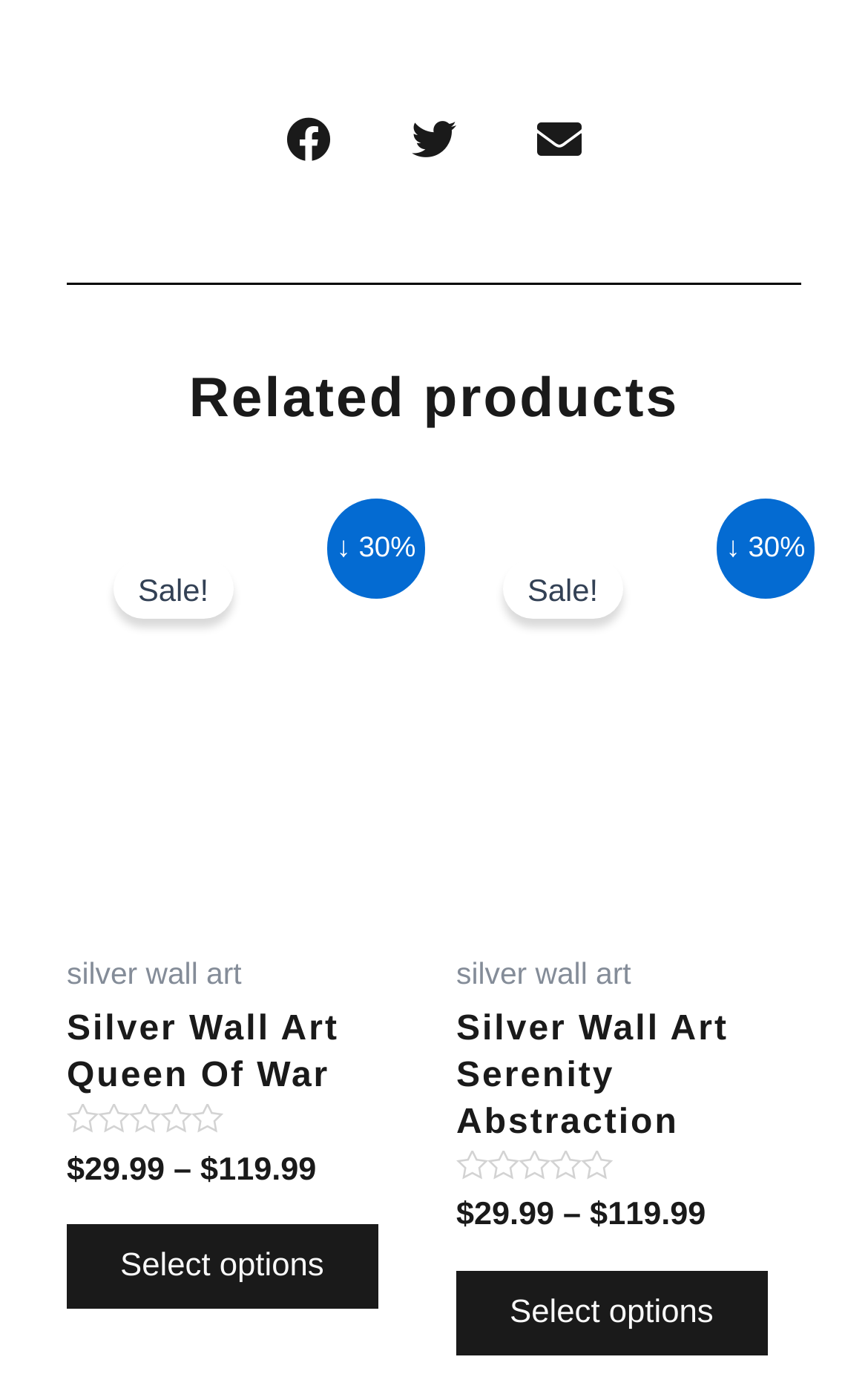Are there multiple variants for each product?
Provide a detailed and extensive answer to the question.

I noticed that each product has a link to 'Select options for [product name]' which suggests that there are multiple variants for each product that can be chosen on the product page.